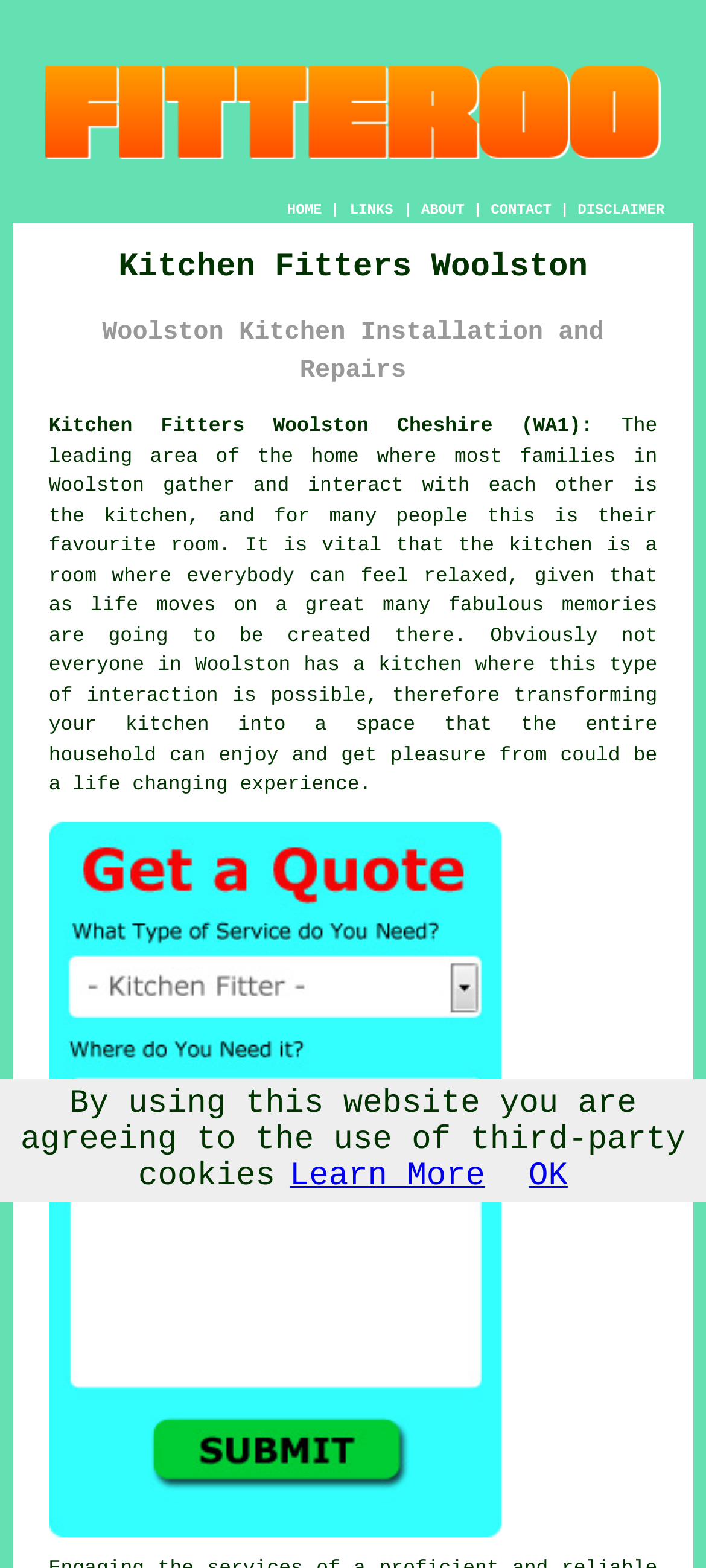Could you provide the bounding box coordinates for the portion of the screen to click to complete this instruction: "Click the LINKS button"?

[0.493, 0.129, 0.56, 0.141]